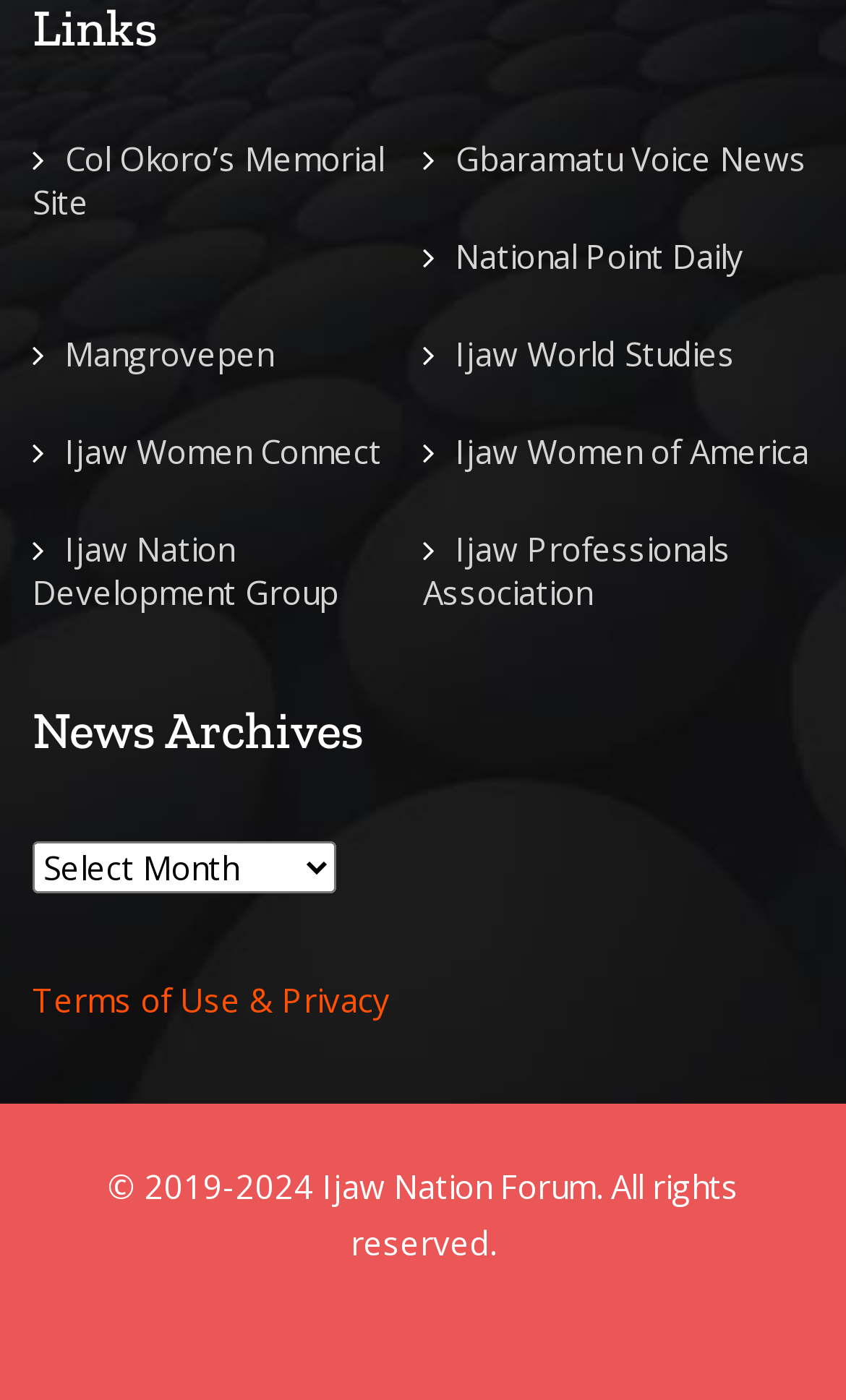How many elements are there in the footer section?
Using the image, respond with a single word or phrase.

2